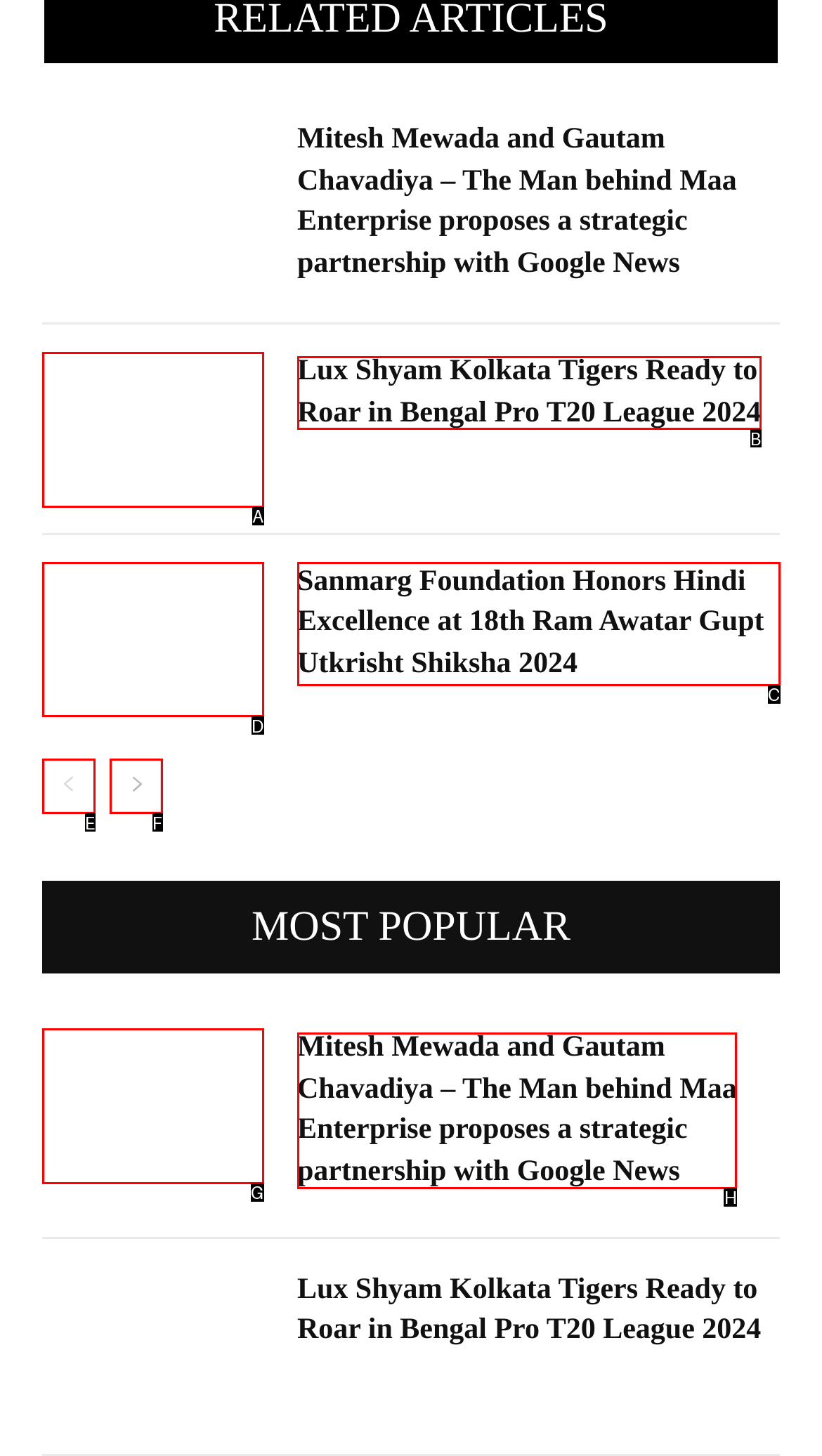What is the letter of the UI element you should click to Click on the news article about Sanmarg Foundation? Provide the letter directly.

C